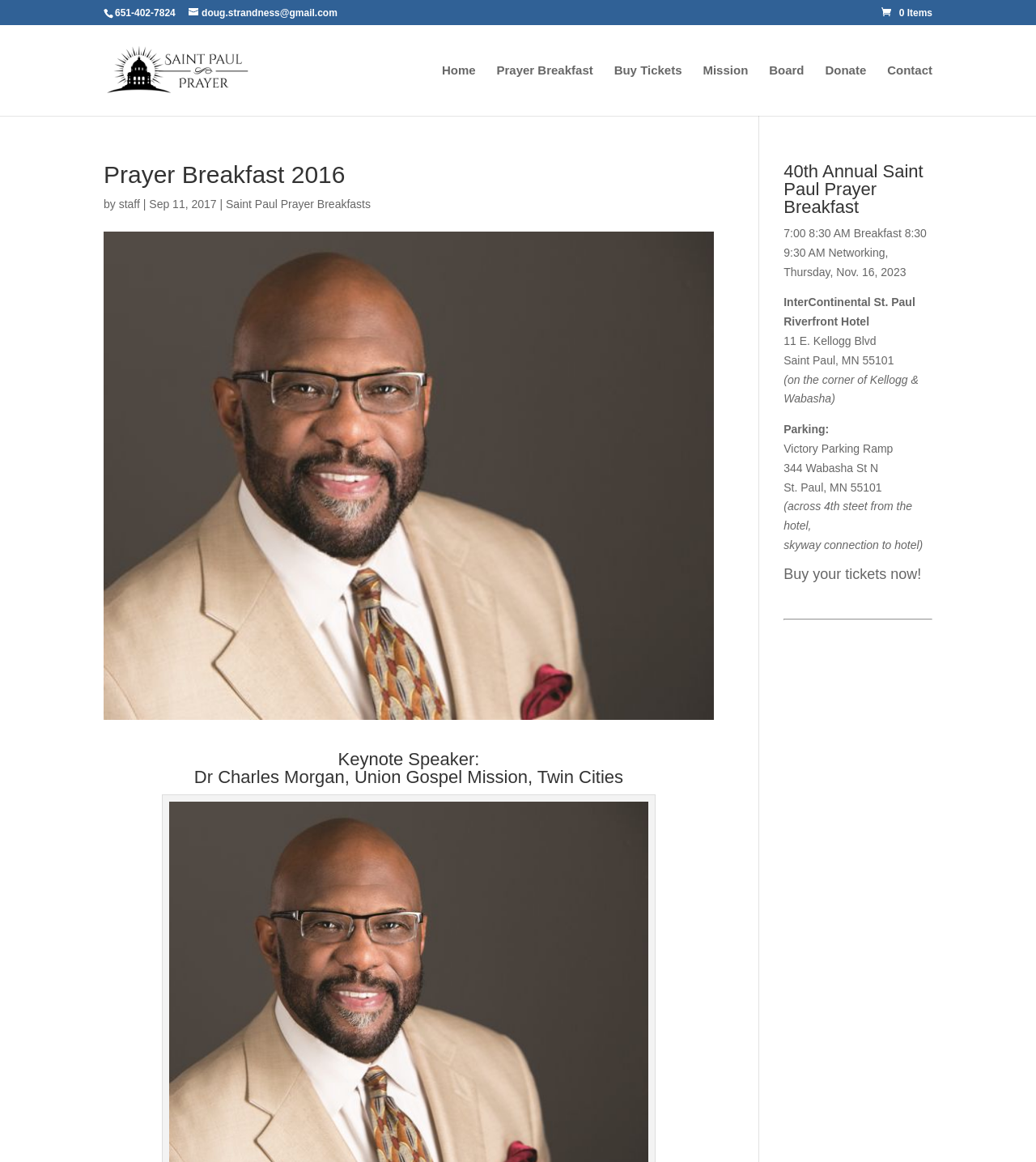Can you find the bounding box coordinates of the area I should click to execute the following instruction: "Visit the Saint Paul Prayer homepage"?

[0.103, 0.054, 0.224, 0.065]